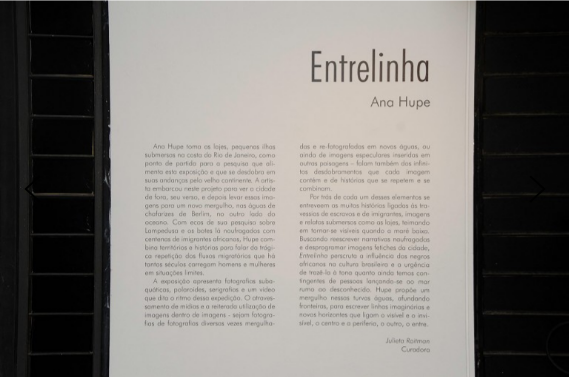Where are the small submerged islands located?
Kindly offer a comprehensive and detailed response to the question.

According to the caption, the small submerged islands that serve as a launching point for Ana Hupe's research and artistic endeavors are located off the coast of Rio de Janeiro.